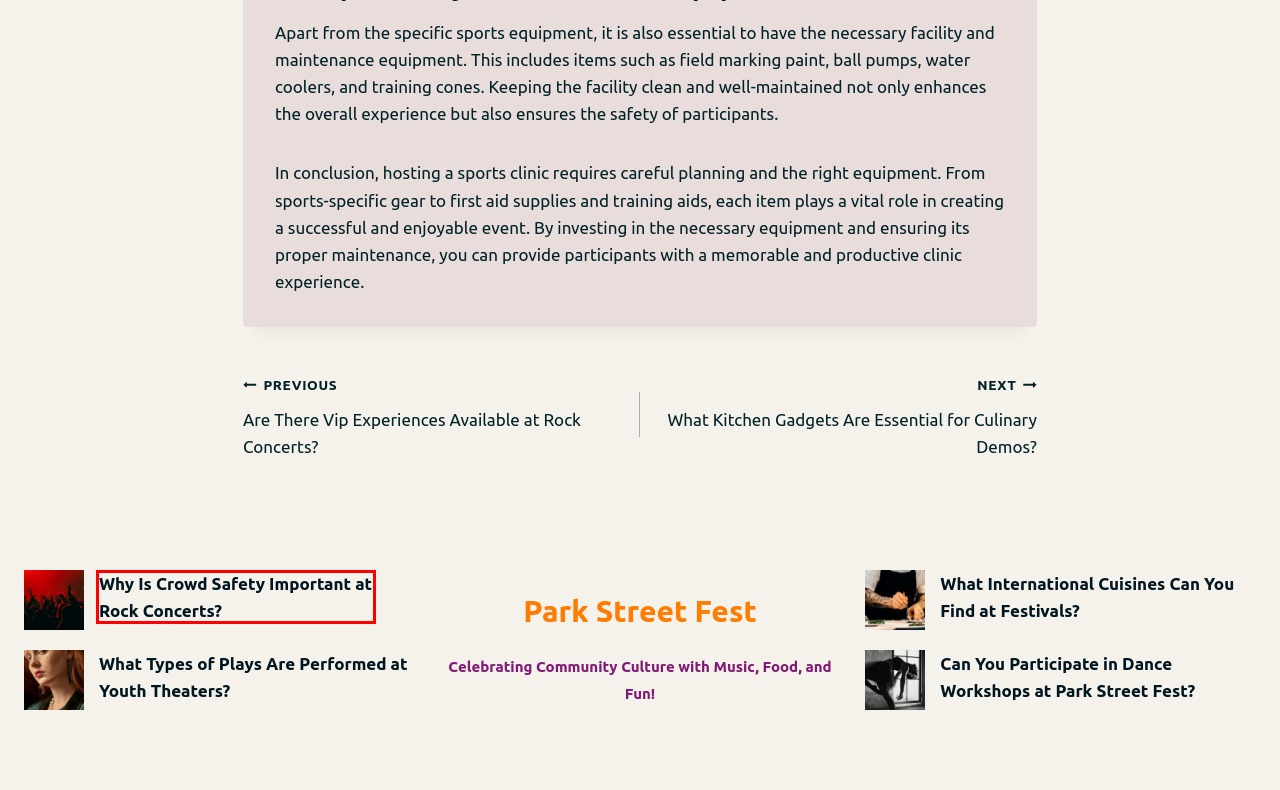You are provided with a screenshot of a webpage containing a red rectangle bounding box. Identify the webpage description that best matches the new webpage after the element in the bounding box is clicked. Here are the potential descriptions:
A. Why Is Crowd Safety Important at Rock Concerts? | Park Street Fest
B. What International Cuisines Can You Find at Festivals? | Park Street Fest
C. What Types of Plays Are Performed at Youth Theaters? | Park Street Fest
D. What Kitchen Gadgets Are Essential for Culinary Demos? | Park Street Fest
E. Can You Participate in Dance Workshops at Park Street Fest? | Park Street Fest
F. Folk Circles | Park Street Fest
G. Carnival Rides | Park Street Fest
H. Are There Vip Experiences Available at Rock Concerts? | Park Street Fest

A